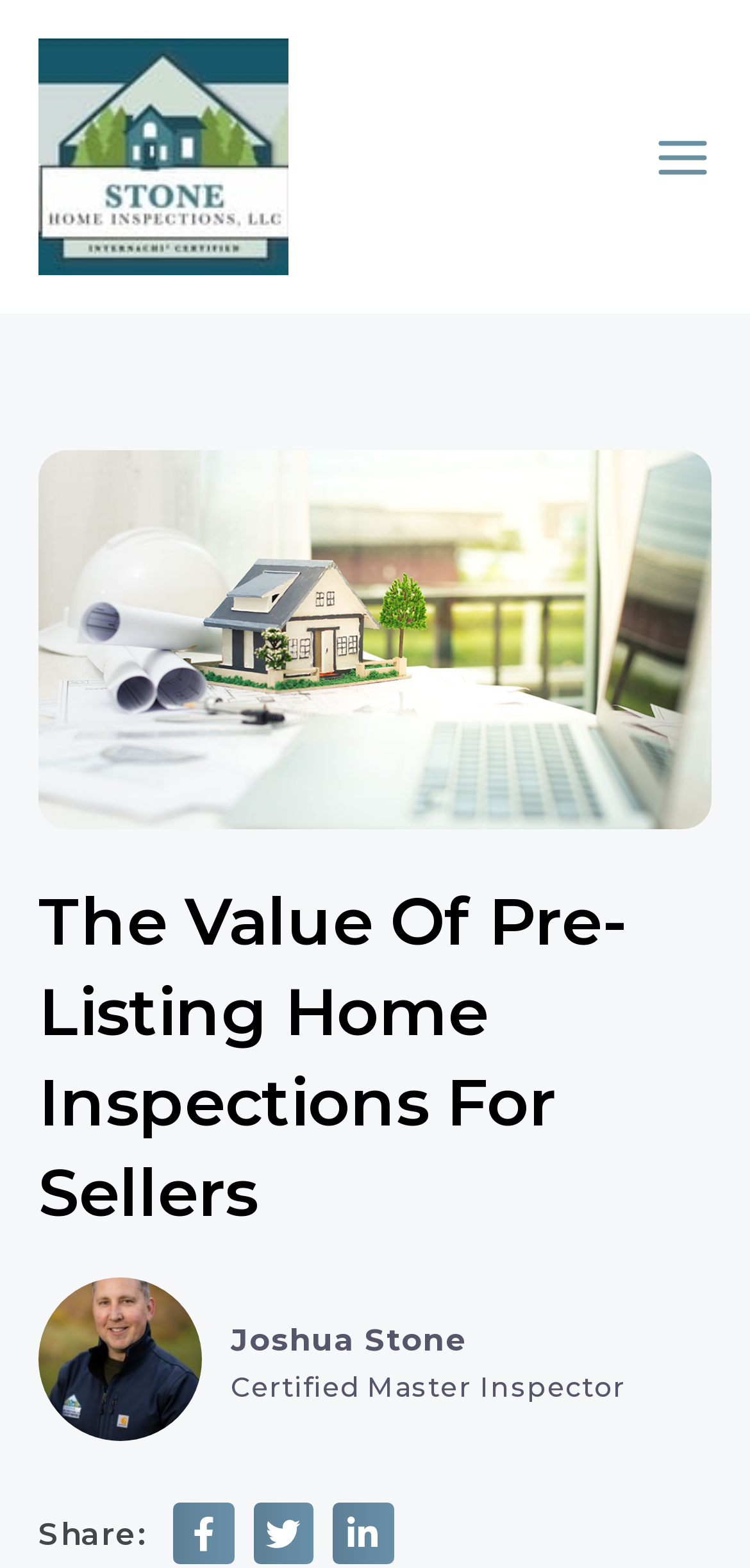Your task is to find and give the main heading text of the webpage.

The Value Of Pre-Listing Home Inspections For Sellers